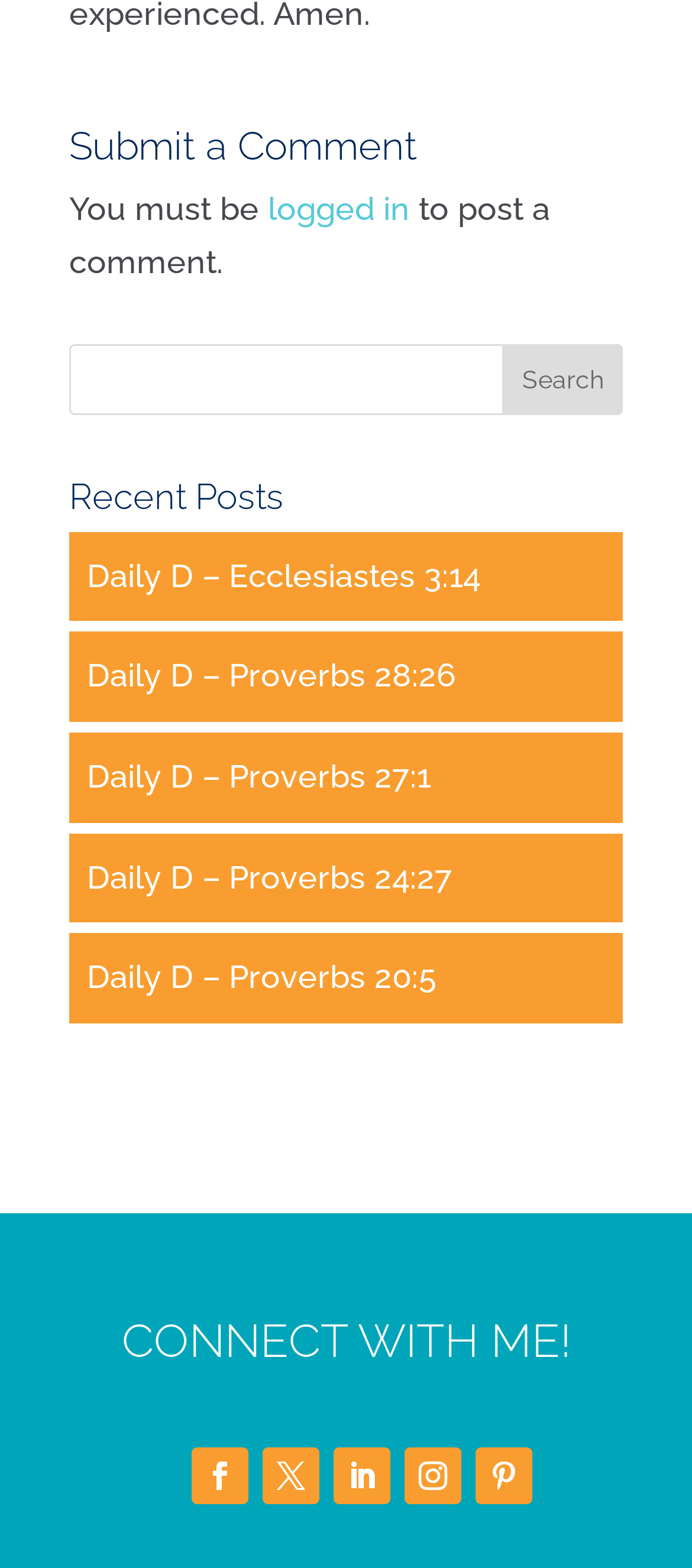Please give the bounding box coordinates of the area that should be clicked to fulfill the following instruction: "Read Daily D – Ecclesiastes 3:14". The coordinates should be in the format of four float numbers from 0 to 1, i.e., [left, top, right, bottom].

[0.126, 0.355, 0.695, 0.379]